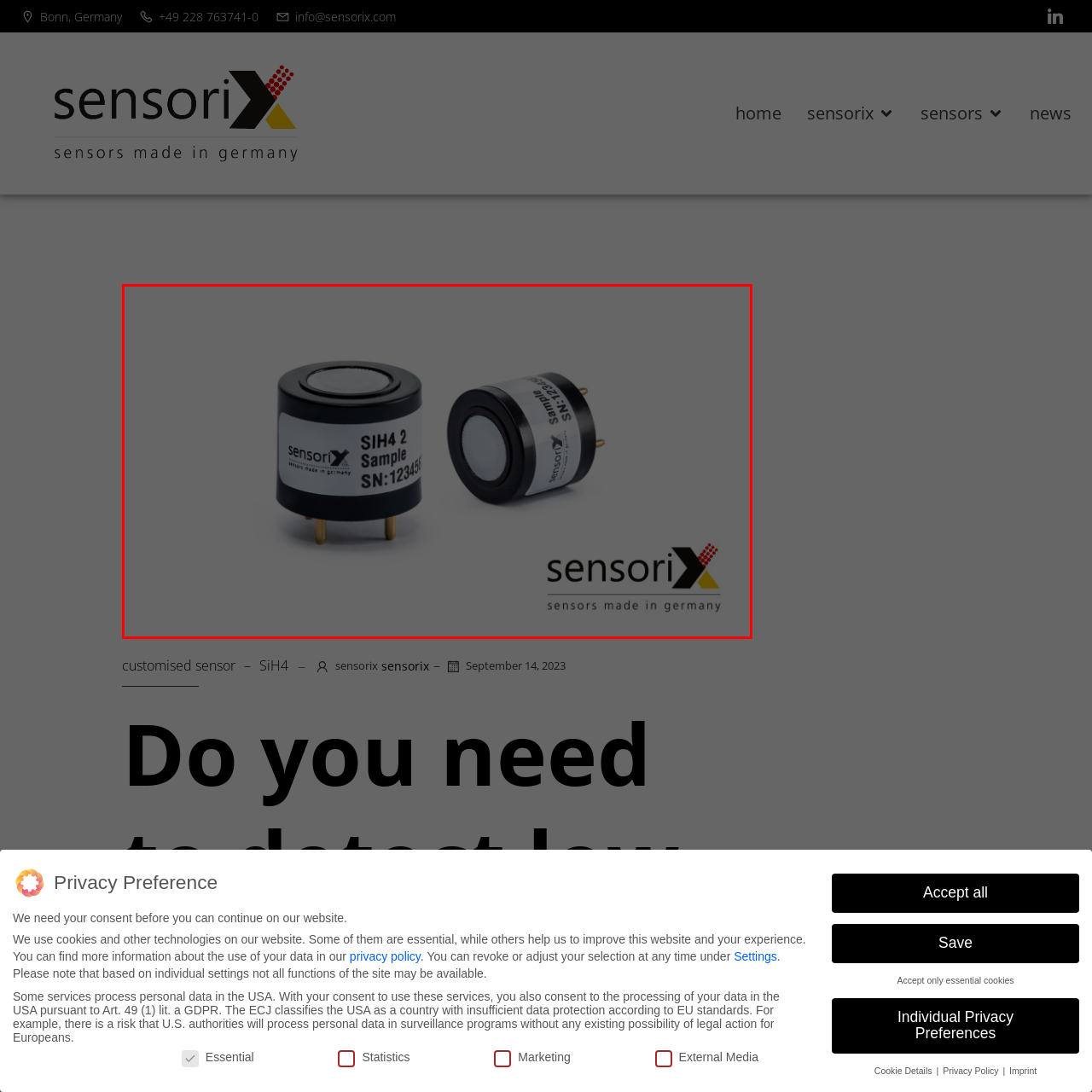What is the purpose of the sensor?
Please review the image inside the red bounding box and answer using a single word or phrase.

Detecting Silane concentrations